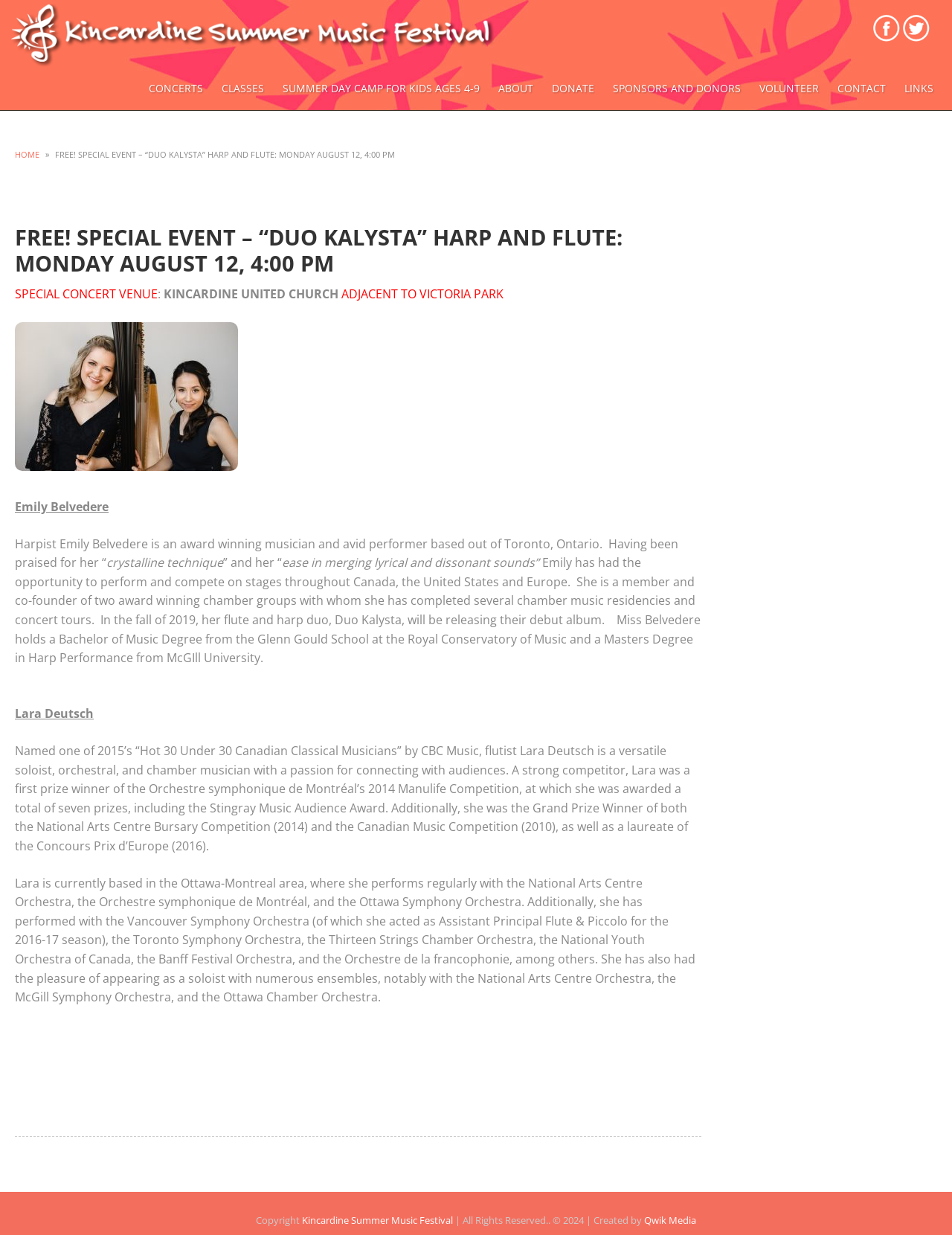What is Emily Belvedere's profession?
Please respond to the question with a detailed and well-explained answer.

Emily Belvedere's profession is mentioned in the text 'Harpist Emily Belvedere is an award winning musician and avid performer based out of Toronto, Ontario'.